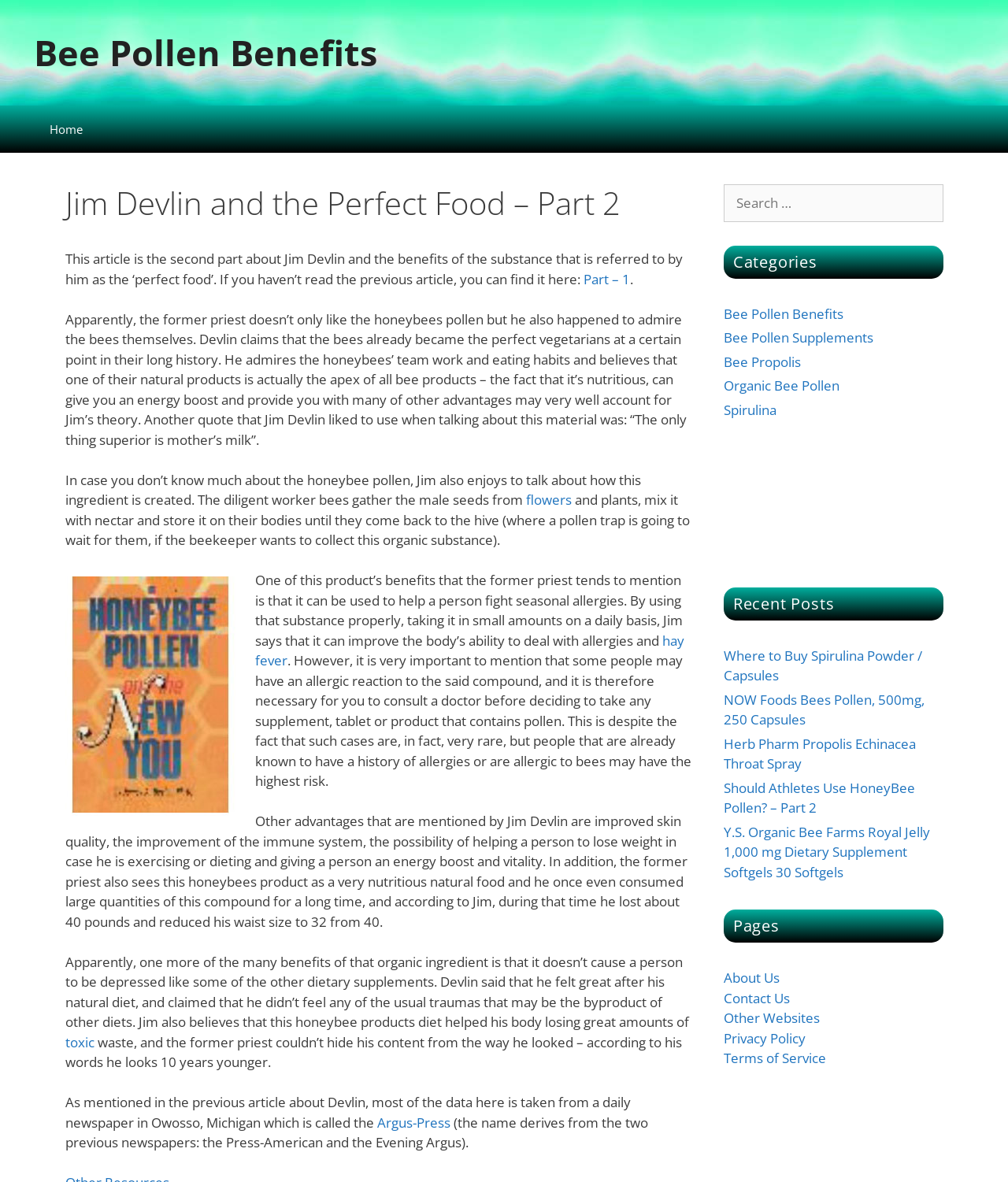Locate the primary heading on the webpage and return its text.

Jim Devlin and the Perfect Food – Part 2